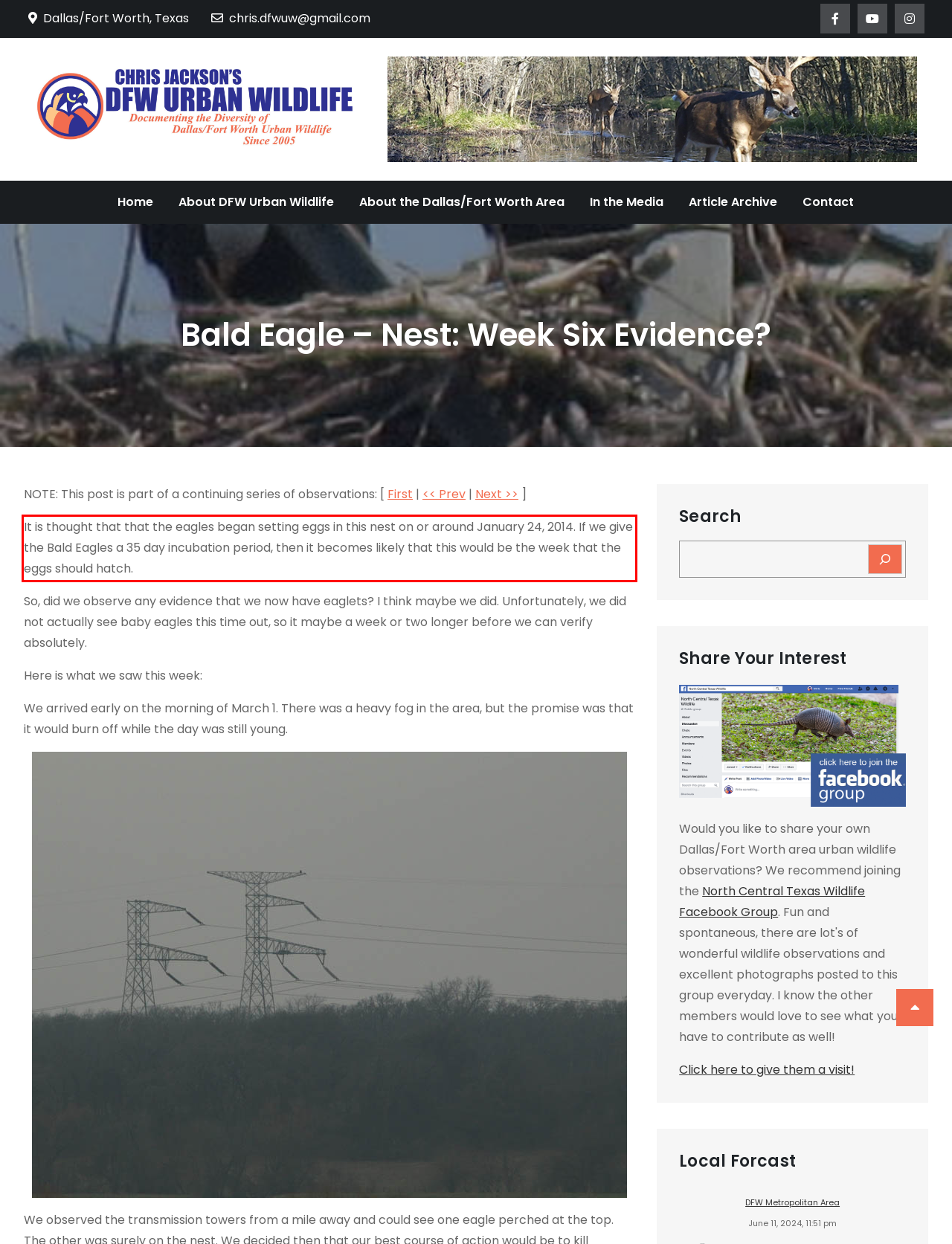Analyze the webpage screenshot and use OCR to recognize the text content in the red bounding box.

It is thought that that the eagles began setting eggs in this nest on or around January 24, 2014. If we give the Bald Eagles a 35 day incubation period, then it becomes likely that this would be the week that the eggs should hatch.